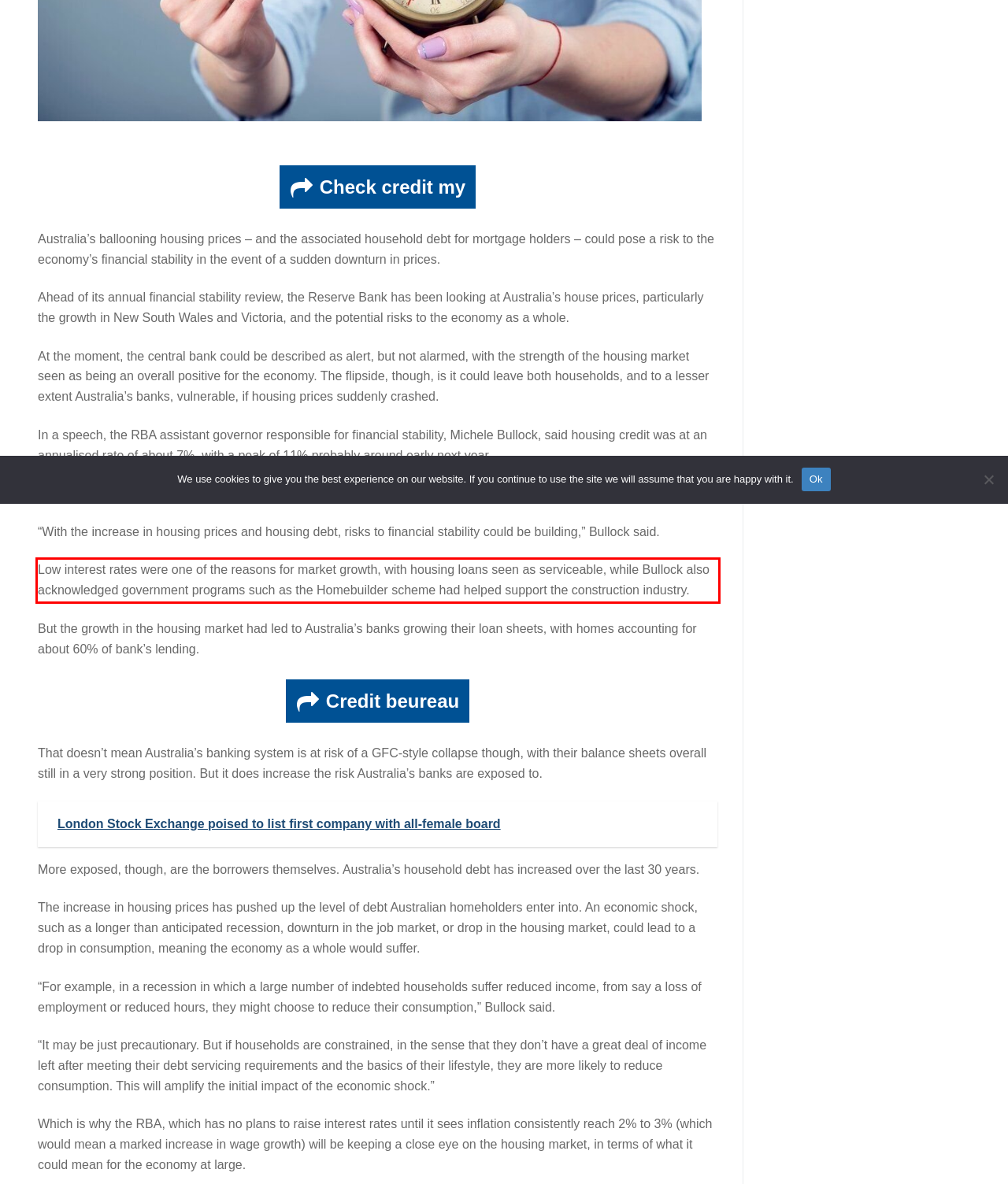Please look at the screenshot provided and find the red bounding box. Extract the text content contained within this bounding box.

Low interest rates were one of the reasons for market growth, with housing loans seen as serviceable, while Bullock also acknowledged government programs such as the Homebuilder scheme had helped support the construction industry.